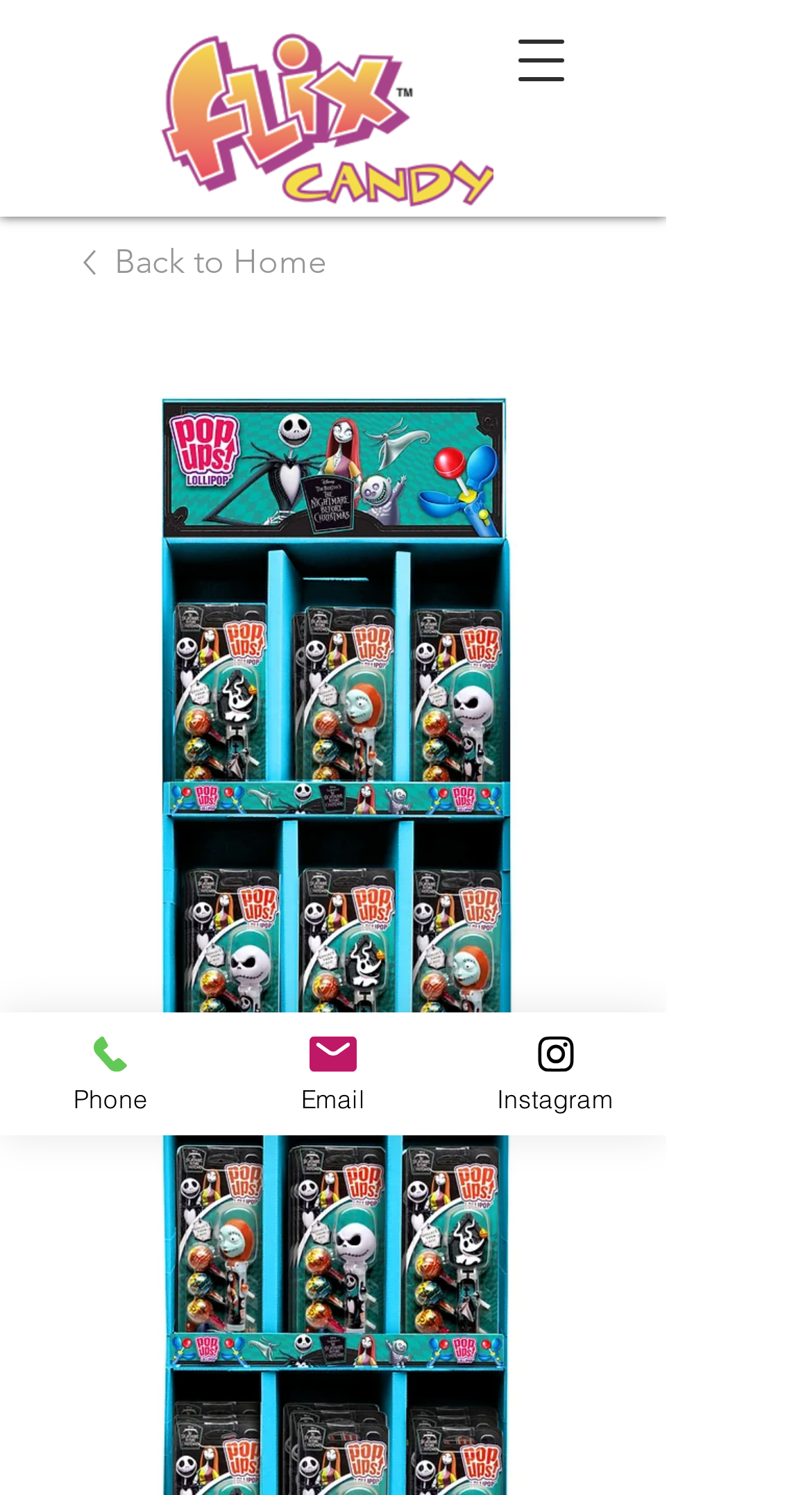How many social media links are at the bottom of the page?
Answer with a single word or short phrase according to what you see in the image.

3